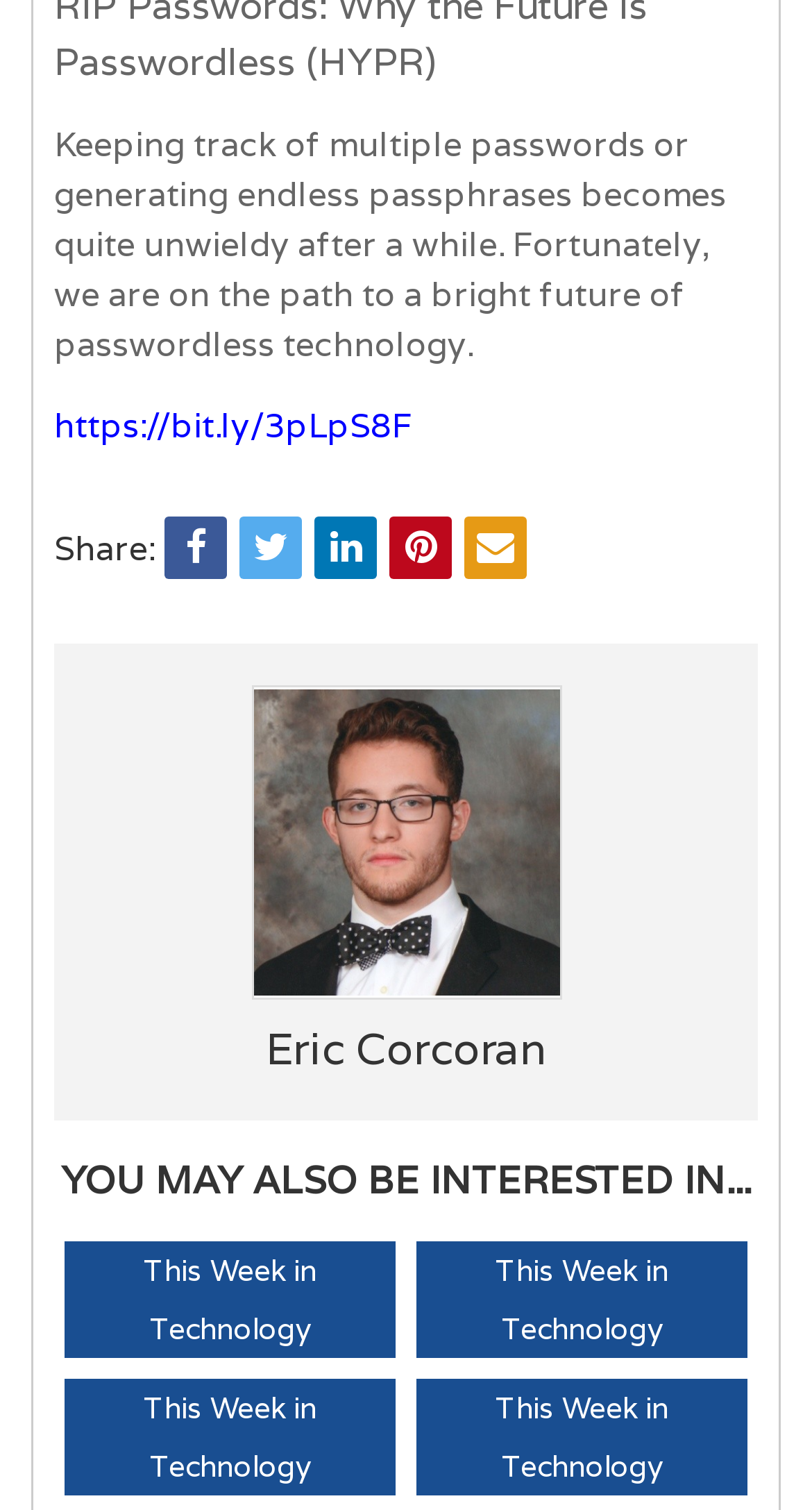Please find the bounding box coordinates of the clickable region needed to complete the following instruction: "Learn more about Drupal". The bounding box coordinates must consist of four float numbers between 0 and 1, i.e., [left, top, right, bottom].

None